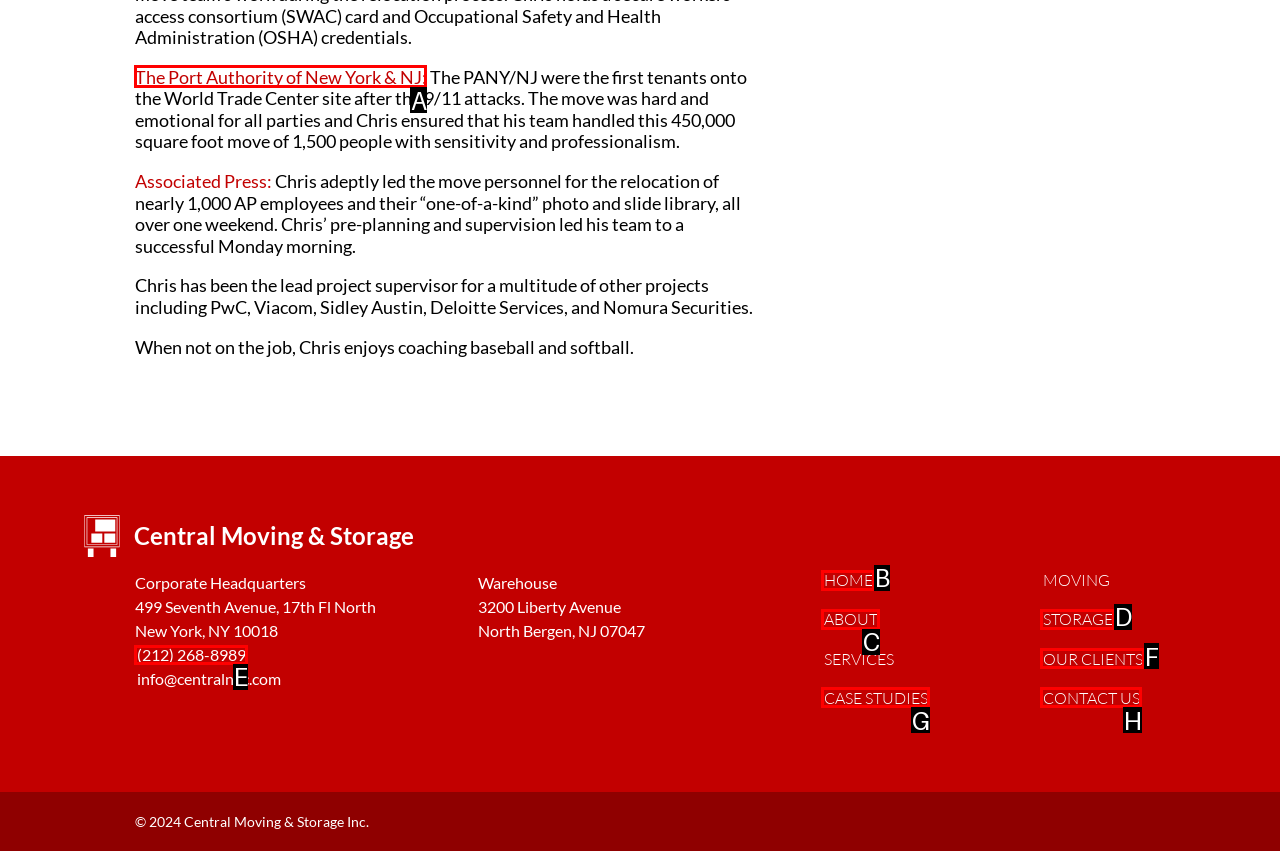Identify the bounding box that corresponds to: Our Clients
Respond with the letter of the correct option from the provided choices.

F